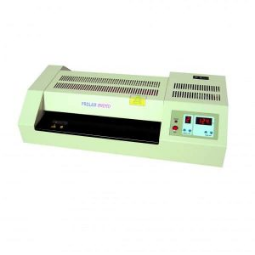Describe all the aspects of the image extensively.

The image features the Akiles ProLam Photo, a six-roller photo laminator designed for achieving high-quality lamination results. It is prominently displayed with a sleek, functional design characterized by its white and light gray exterior. The device is equipped with control buttons and a digital display for adjusting temperature settings, catering to the specific requirements of various laminating tasks. This model is ideal for professionals and enthusiasts who seek to preserve and enhance photographs and documents, ensuring they are protected from wear and tear. Priced competitively, the Akiles ProLam Photo is both a practical and efficient addition to any workspace focused on high-volume lamination tasks, making it an excellent choice for businesses and creative projects alike.